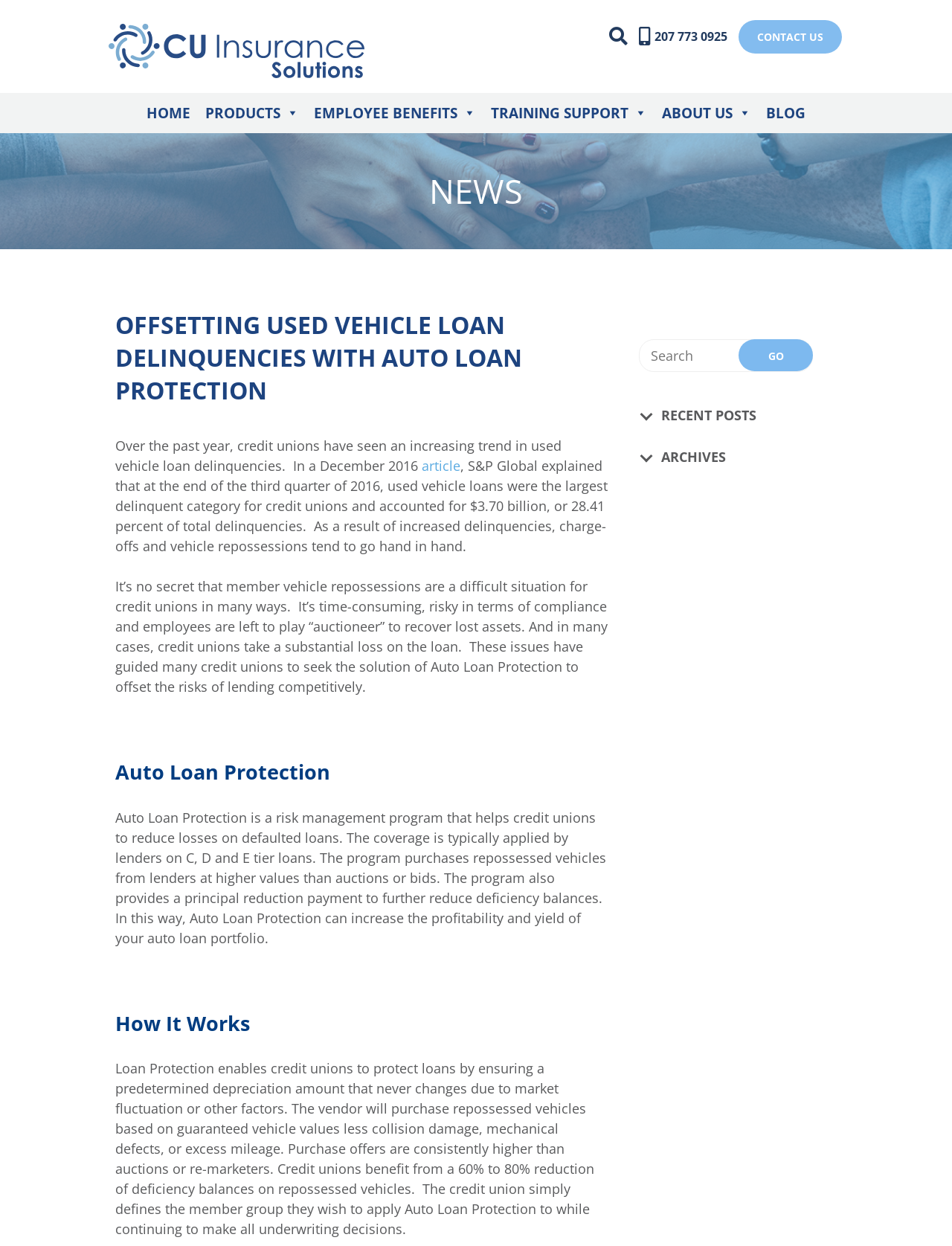What is the trend in used vehicle loan delinquencies?
Refer to the image and offer an in-depth and detailed answer to the question.

According to the webpage, credit unions have seen an increasing trend in used vehicle loan delinquencies over the past year, as explained in a December 2016 article by S&P Global.